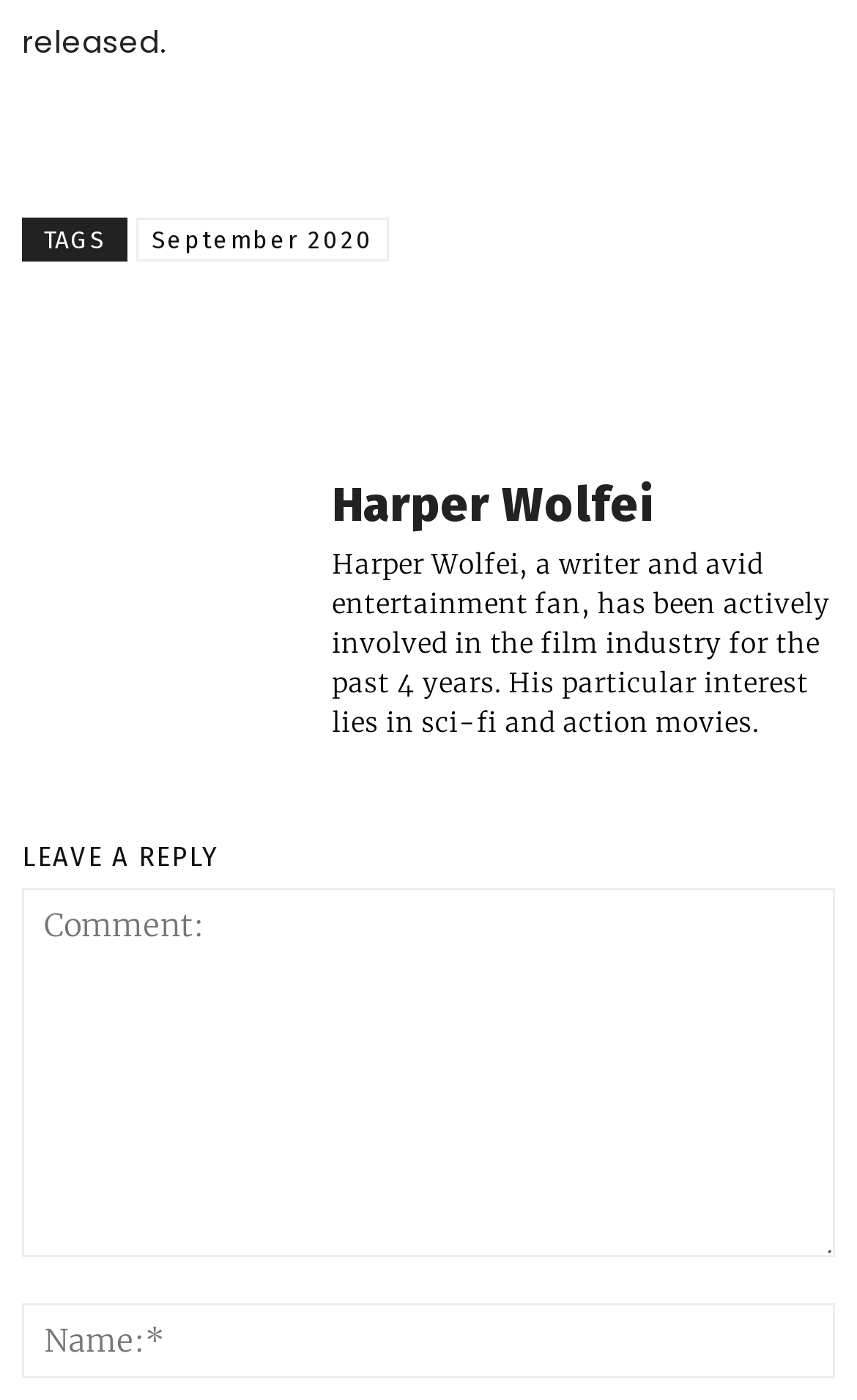Please indicate the bounding box coordinates of the element's region to be clicked to achieve the instruction: "Click on the September 2020 link". Provide the coordinates as four float numbers between 0 and 1, i.e., [left, top, right, bottom].

[0.159, 0.156, 0.454, 0.187]